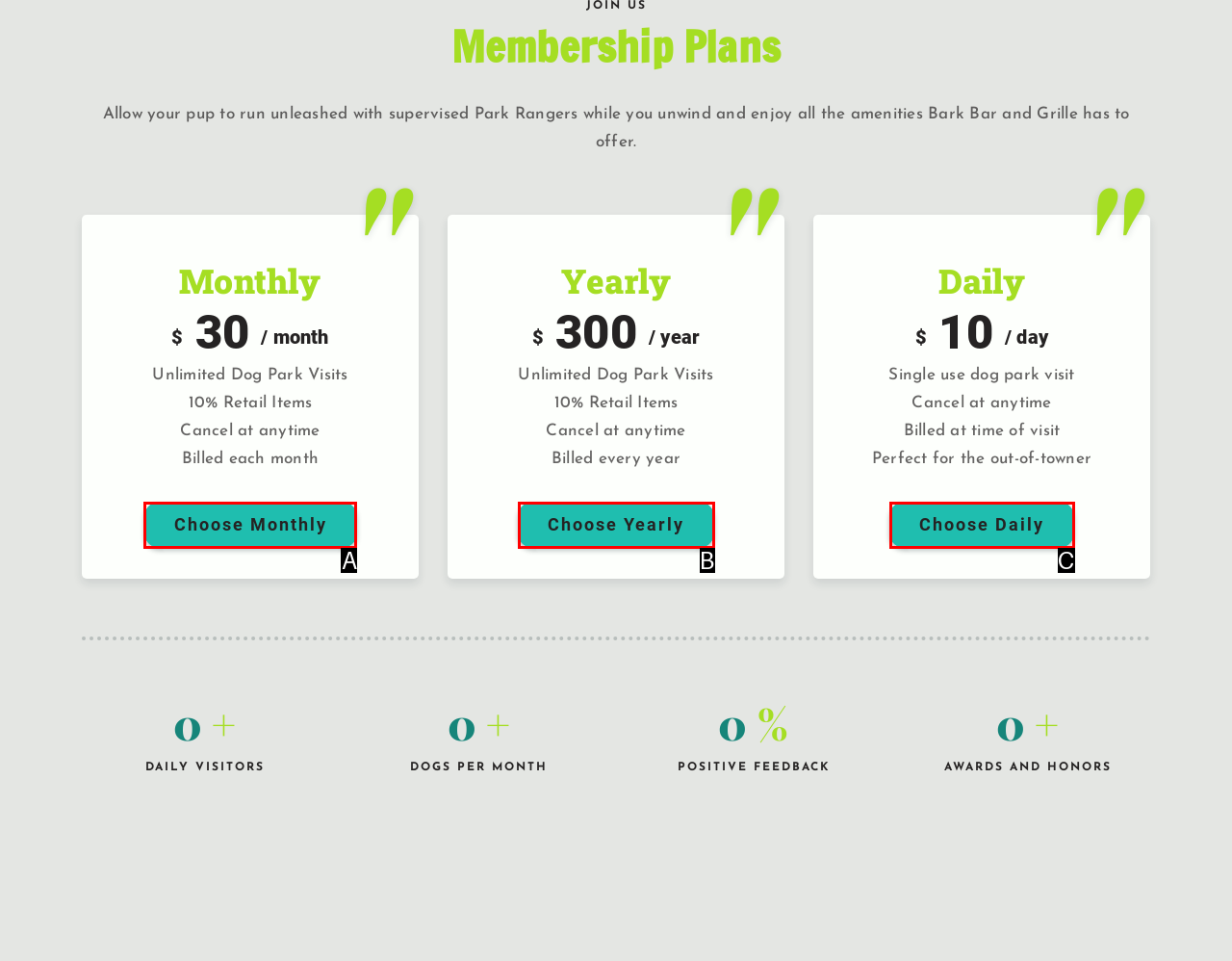Using the description: Choose Monthly, find the best-matching HTML element. Indicate your answer with the letter of the chosen option.

A